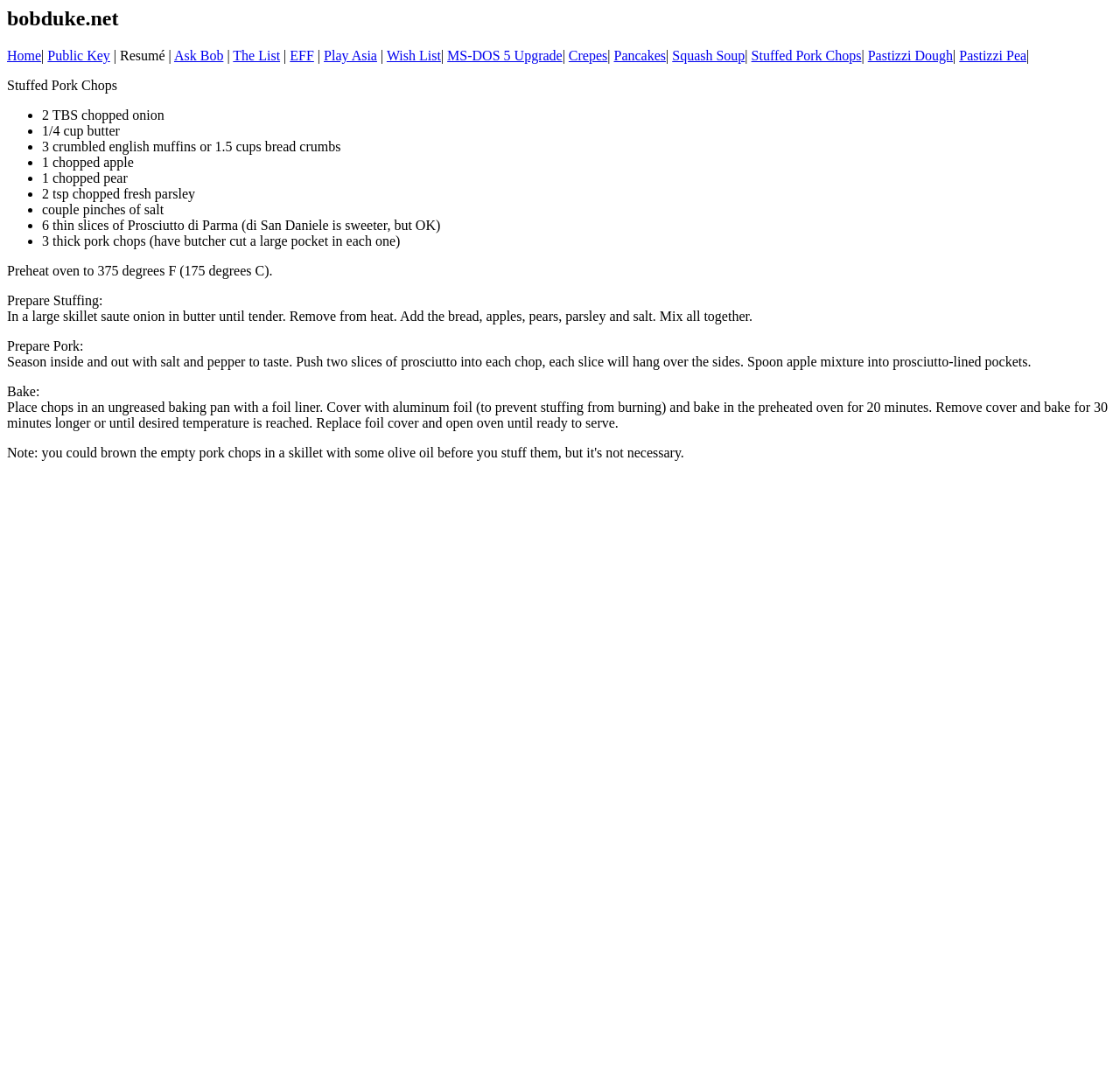Mark the bounding box of the element that matches the following description: "The List".

[0.208, 0.045, 0.25, 0.059]